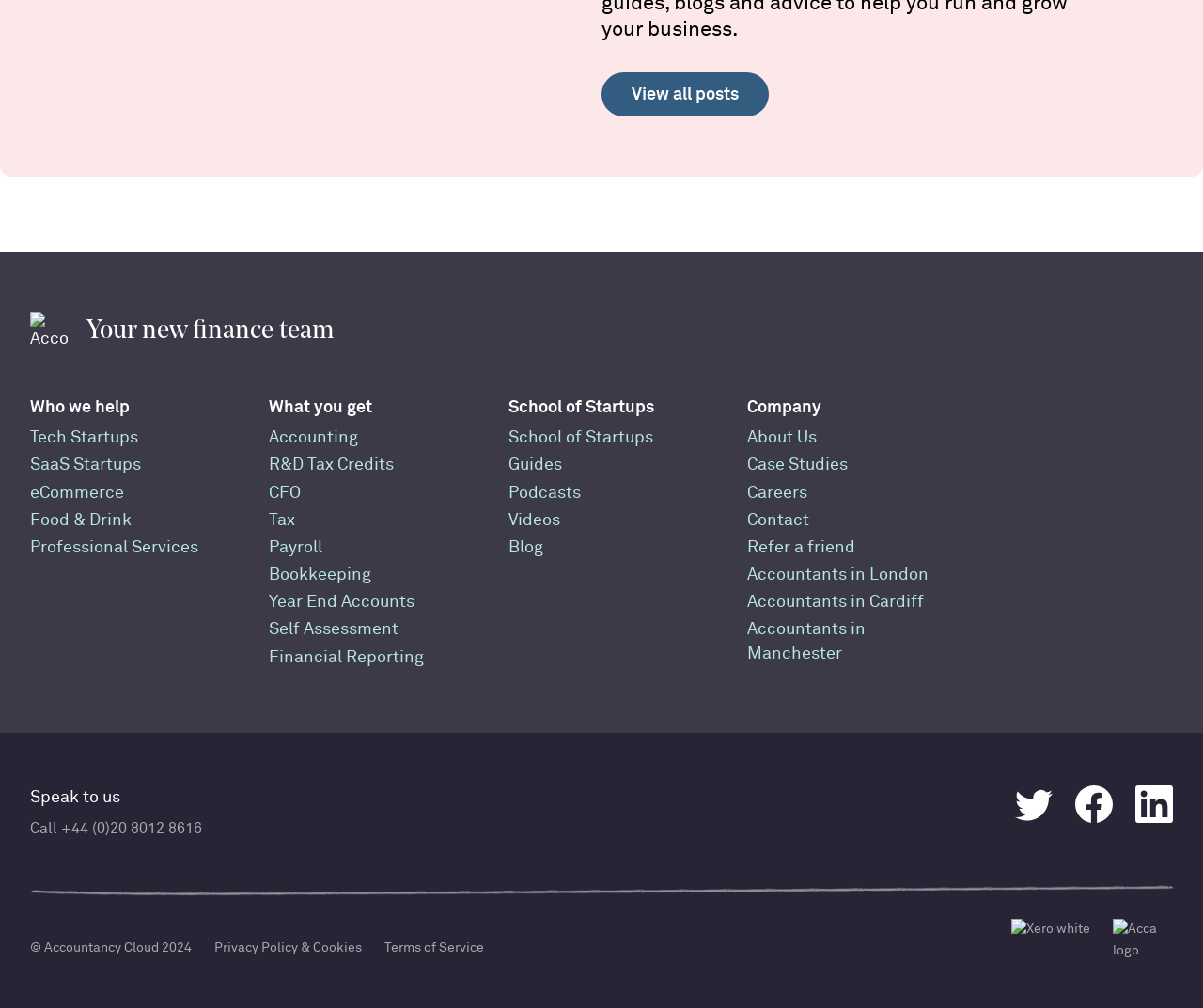Please indicate the bounding box coordinates for the clickable area to complete the following task: "Learn about who we help". The coordinates should be specified as four float numbers between 0 and 1, i.e., [left, top, right, bottom].

[0.025, 0.391, 0.108, 0.415]